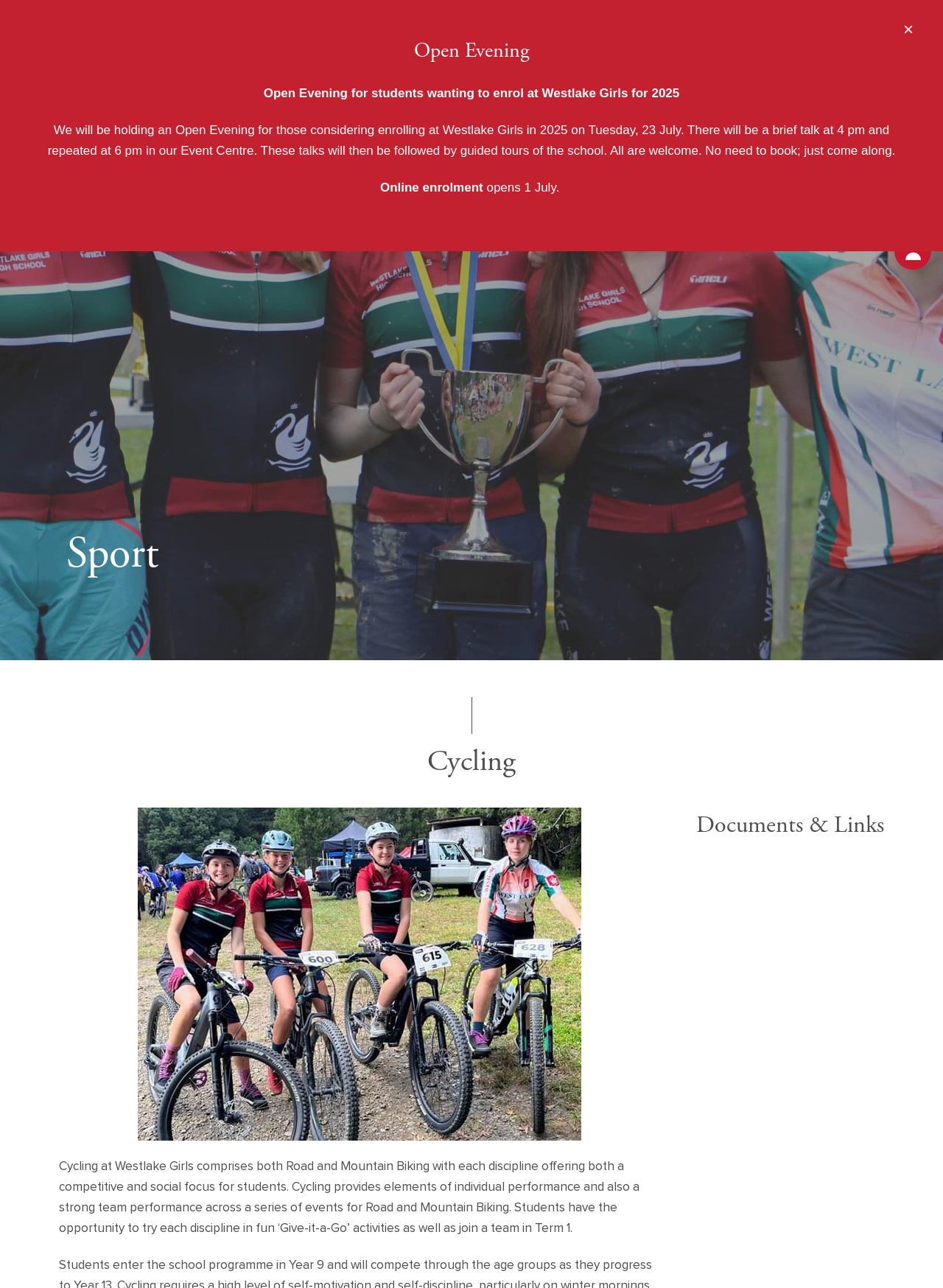From the webpage screenshot, identify the region described by .a{fill:#fff;}. Provide the bounding box coordinates as (top-left x, top-left y, bottom-right x, bottom-right y), with each value being a floating point number between 0 and 1.

[0.949, 0.063, 0.988, 0.092]